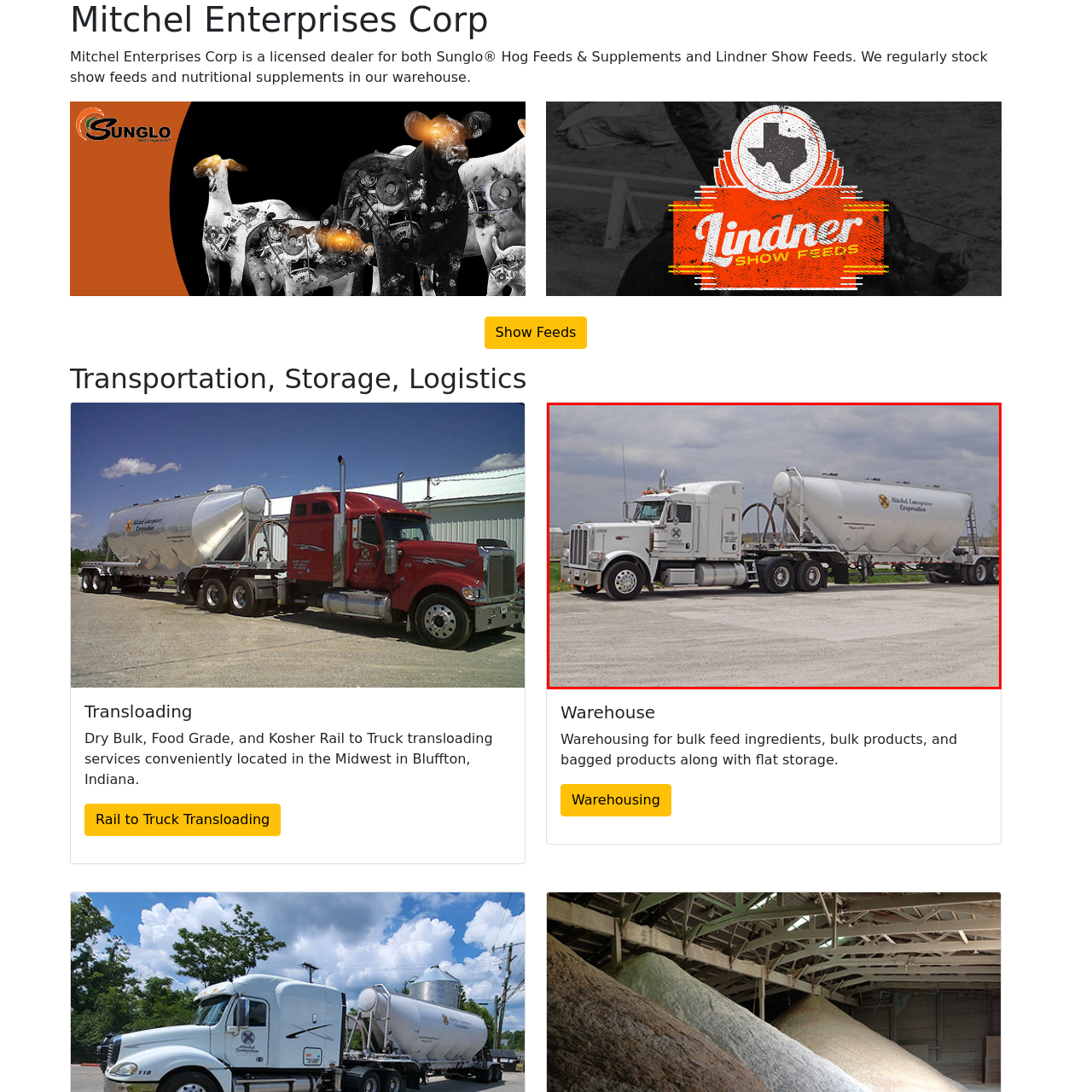Describe thoroughly what is shown in the red-bordered area of the image.

The image features a large, white semi-truck equipped with a specialized trailer designed for transporting bulk materials. The truck, branded with the "Mitchel Enterprises Corporation" logo, signifies its role in the transportation and logistics sector, specifically for transporting bulk feed ingredients and products. The trailer is cylindrical and appears to be tailored for dry, bulk food-grade materials, showcasing the company's commitment to offering safe and efficient logistics services. In the background, the scene is set against an open area, likely reflecting the Midwest location of the company, with a cloudy sky overhead, signaling a typical day in the bustling world of transportation and warehousing. This image perfectly illustrates Mitchel Enterprises' capabilities in warehouse services, emphasizing their role as a licensed dealer for reputable feed brands.